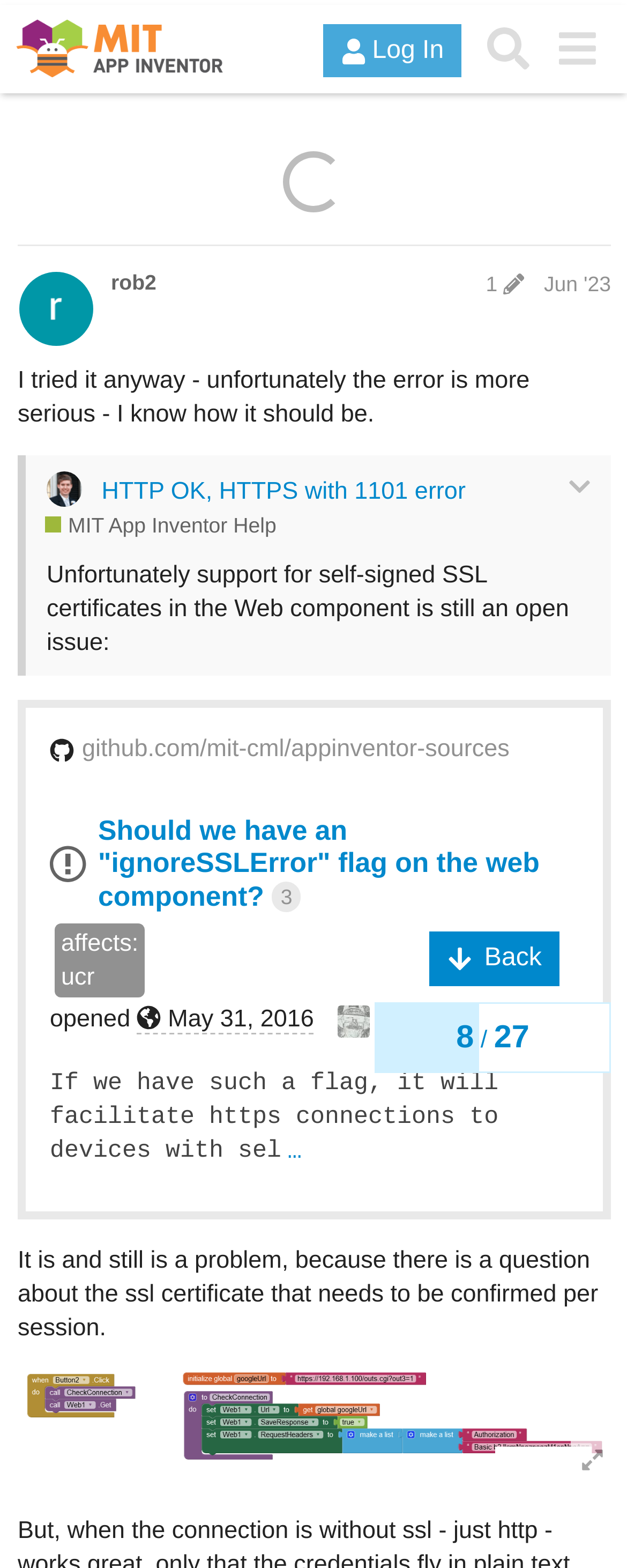Identify the bounding box coordinates for the UI element described as: "Power User". The coordinates should be provided as four floats between 0 and 1: [left, top, right, bottom].

[0.177, 0.09, 0.352, 0.105]